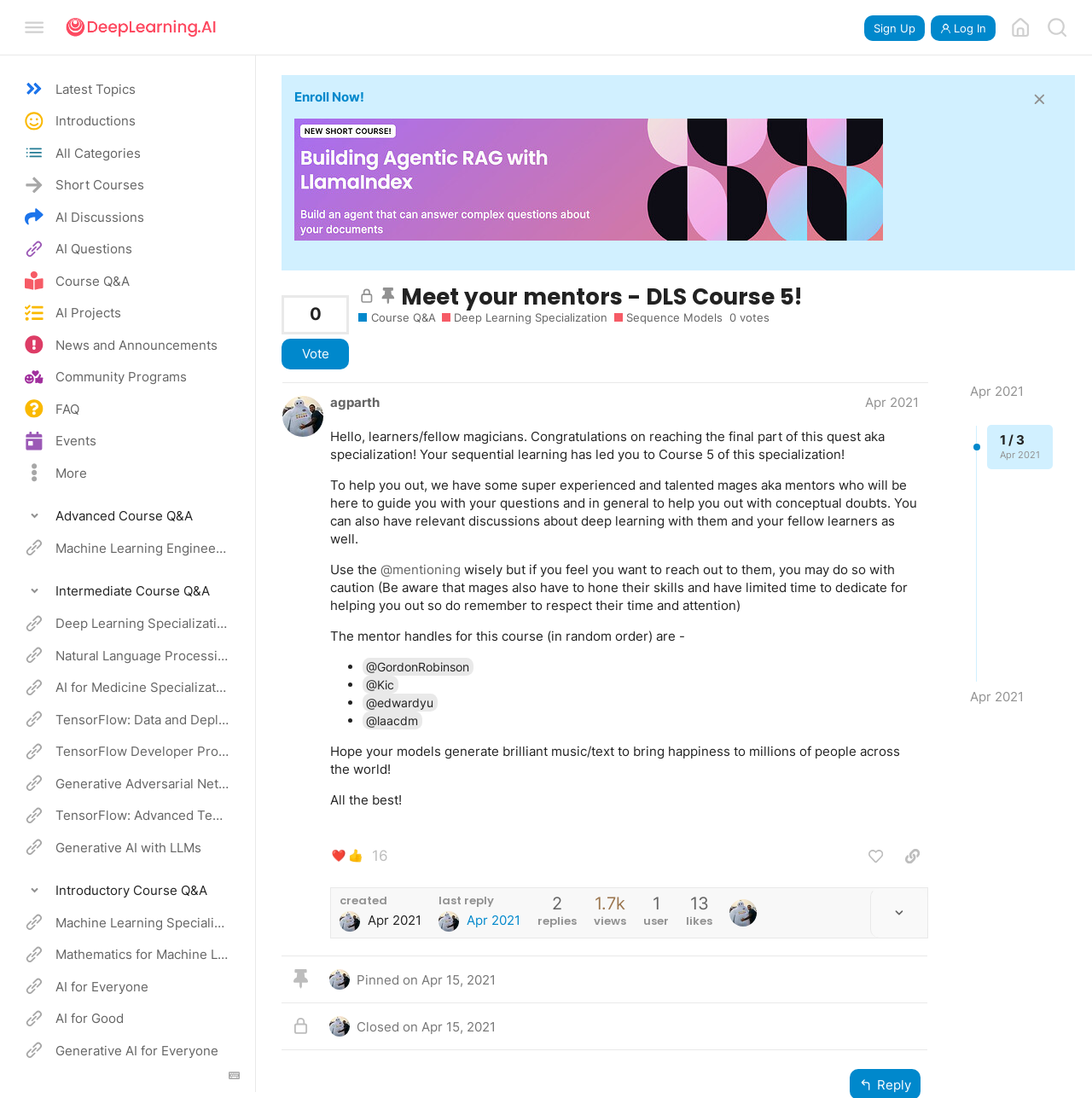Using the information in the image, could you please answer the following question in detail:
What is the purpose of the 'More' button?

I inferred the purpose of the 'More' button by looking at its expanded state, which reveals more links in the sidebar. This suggests that the button is used to expand the sidebar and show more options.